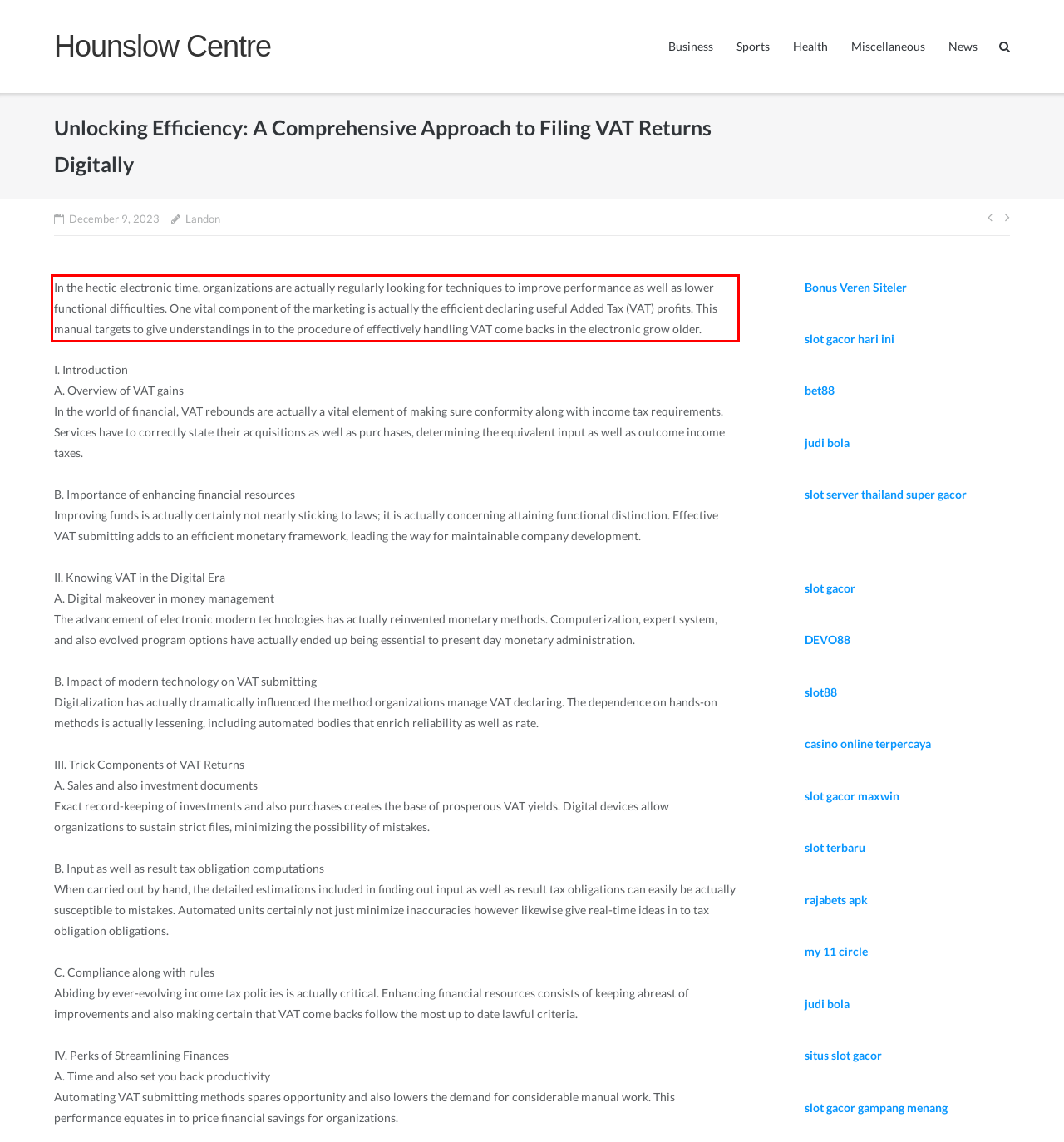Review the webpage screenshot provided, and perform OCR to extract the text from the red bounding box.

In the hectic electronic time, organizations are actually regularly looking for techniques to improve performance as well as lower functional difficulties. One vital component of the marketing is actually the efficient declaring useful Added Tax (VAT) profits. This manual targets to give understandings in to the procedure of effectively handling VAT come backs in the electronic grow older.